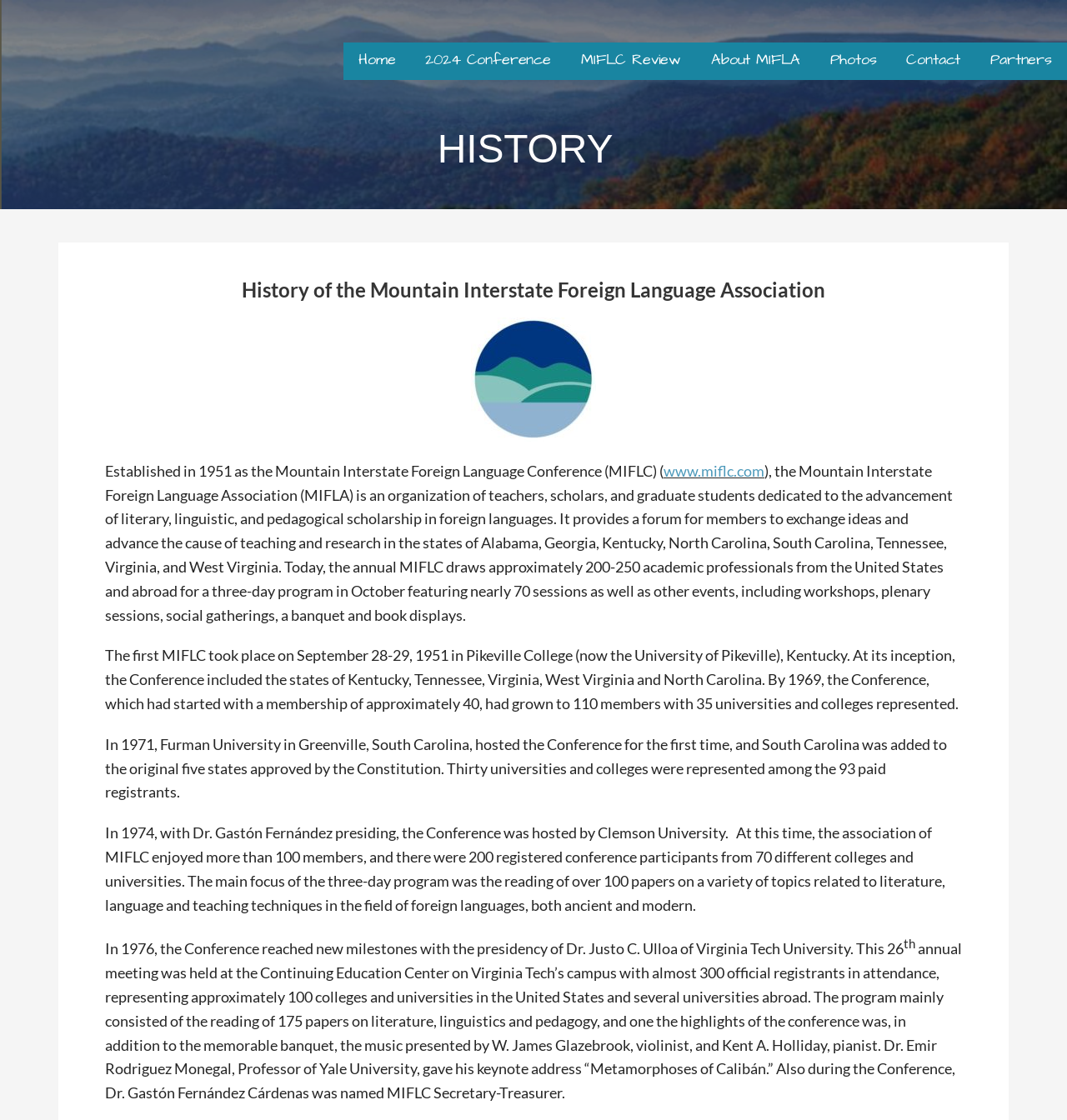Answer the question using only one word or a concise phrase: How many papers were read at the 1976 conference?

175